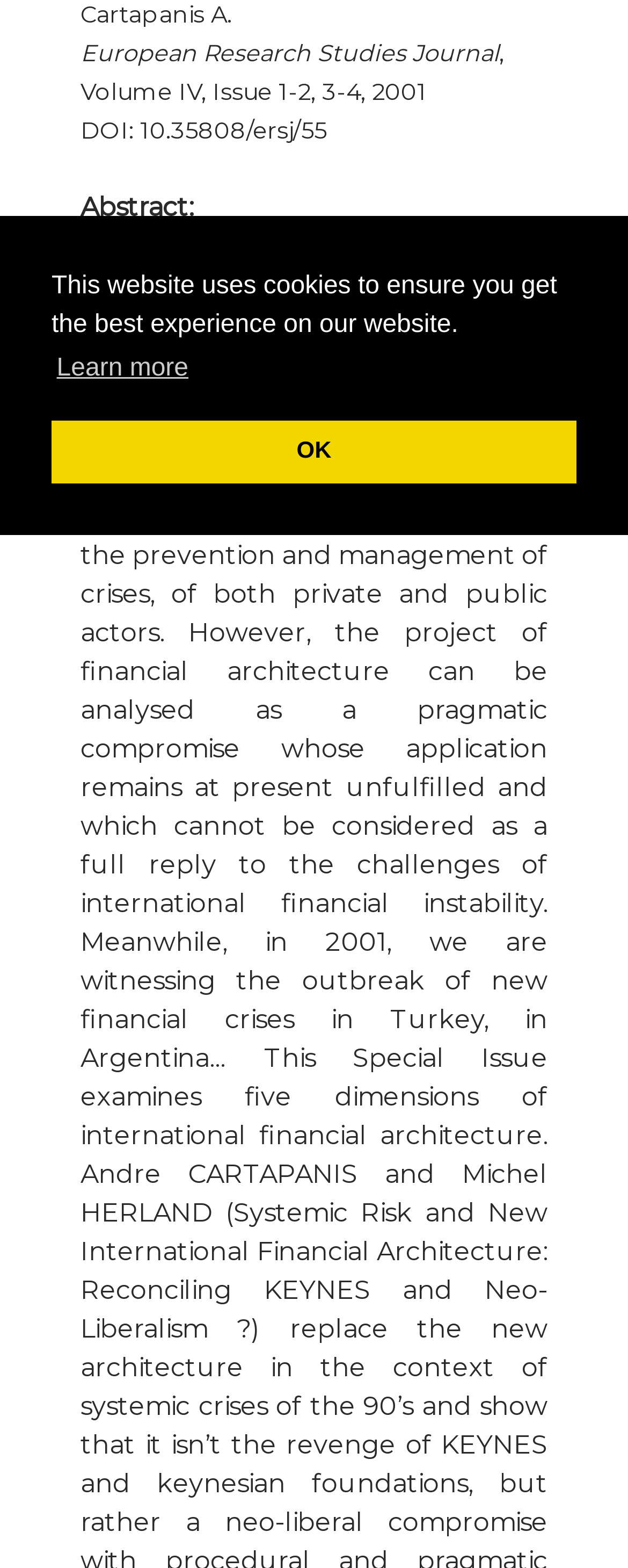Identify the bounding box coordinates for the UI element described as follows: OK. Use the format (top-left x, top-left y, bottom-right x, bottom-right y) and ensure all values are floating point numbers between 0 and 1.

[0.082, 0.268, 0.918, 0.308]